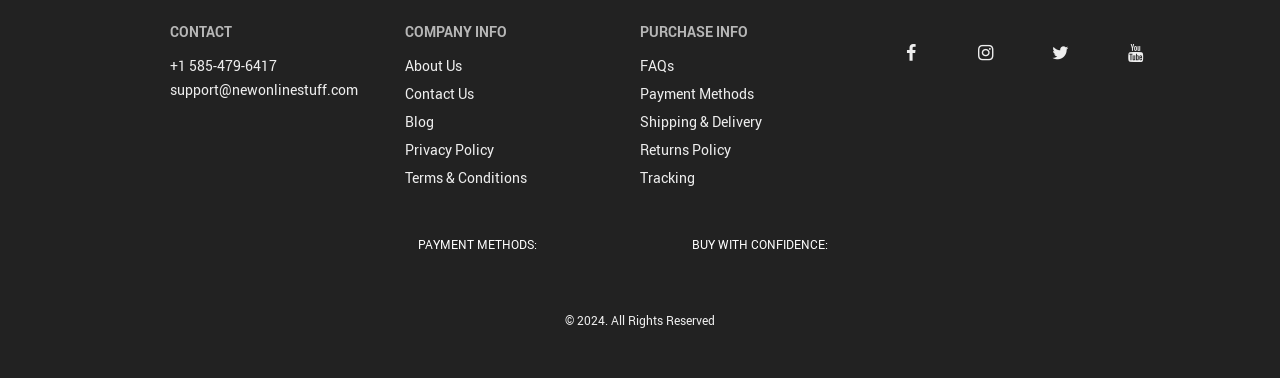Please answer the following question as detailed as possible based on the image: 
What is the last link in the 'PURCHASE INFO' section?

The 'PURCHASE INFO' section is located at the top right of the webpage. The last link in this section is 'Tracking', which is located at the bottom of the section.